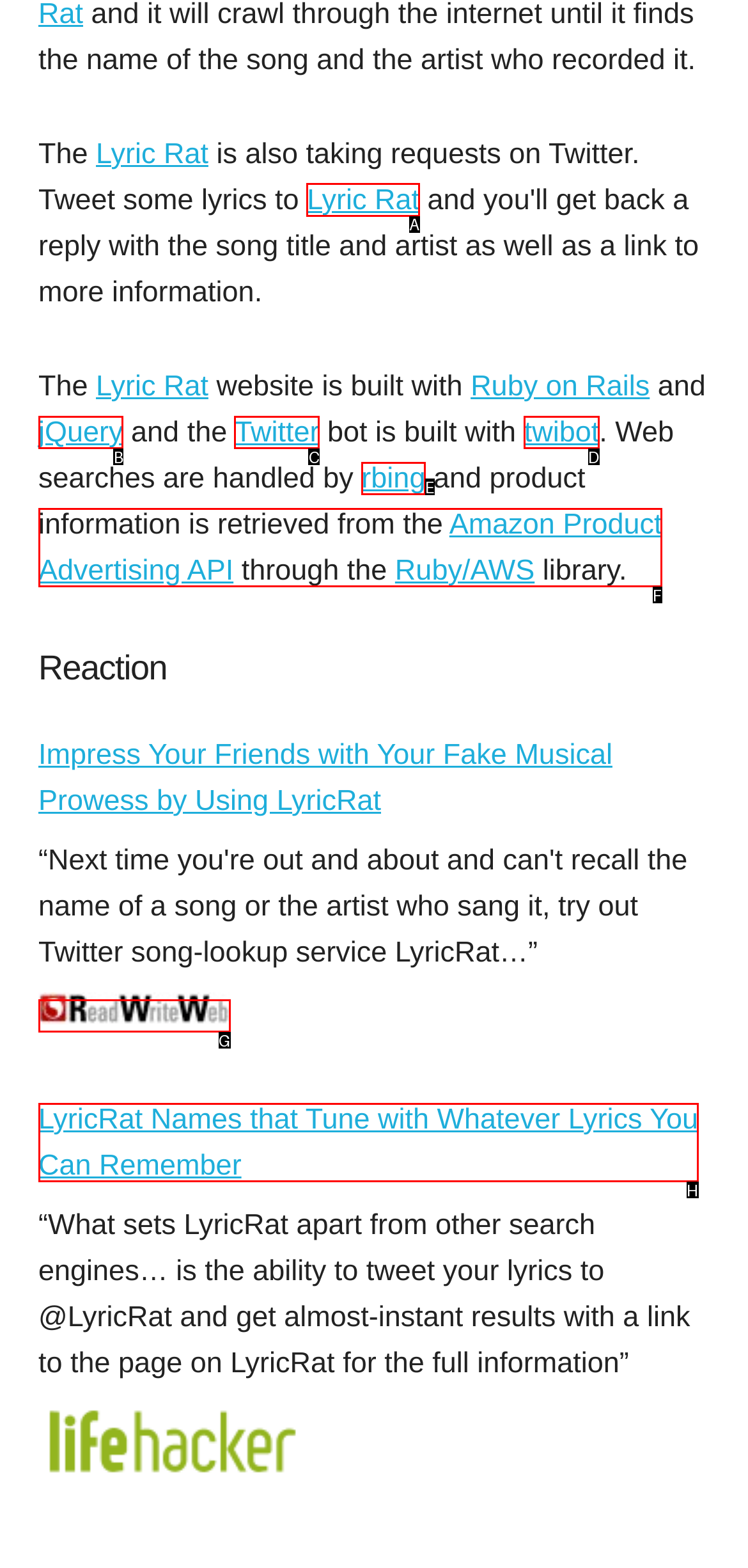Which lettered option should be clicked to achieve the task: Tweet some lyrics to Lyric Rat? Choose from the given choices.

A